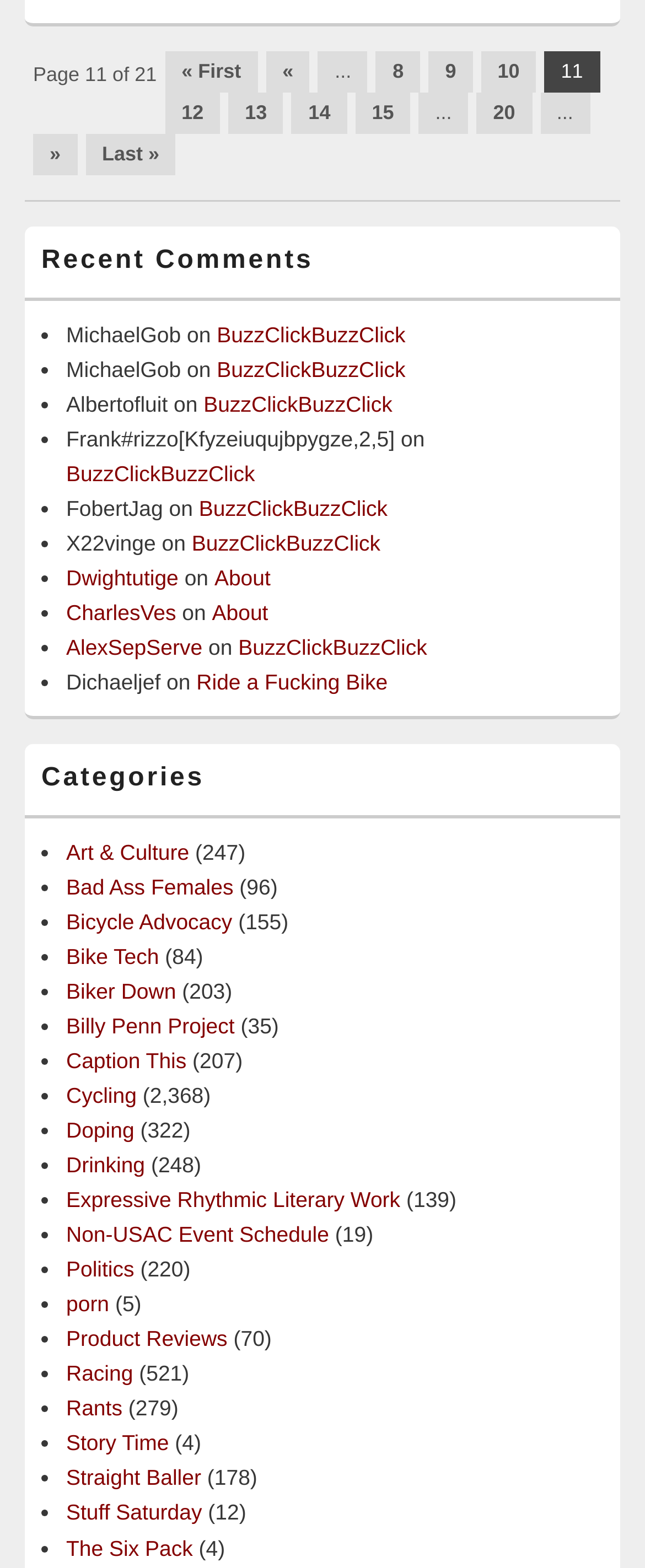Identify the bounding box coordinates necessary to click and complete the given instruction: "view posts in the Bicycle Advocacy category".

[0.103, 0.58, 0.36, 0.595]